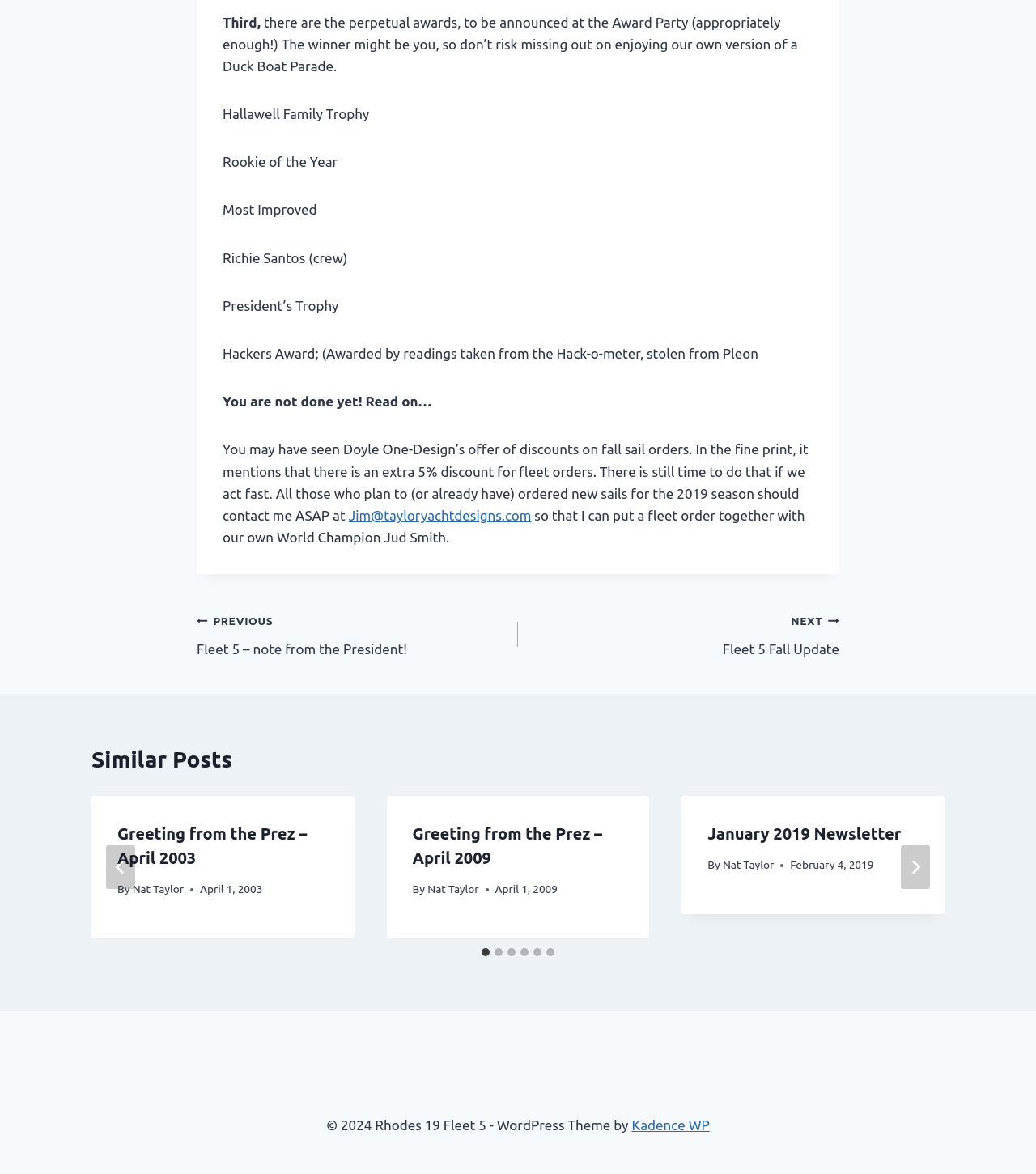Carefully examine the image and provide an in-depth answer to the question: What is the name of the trophy mentioned?

The question asks about the name of a trophy mentioned on the webpage. After carefully reading the StaticText elements, I found the mention of 'Hallawell Family Trophy' which is one of the perpetual awards.